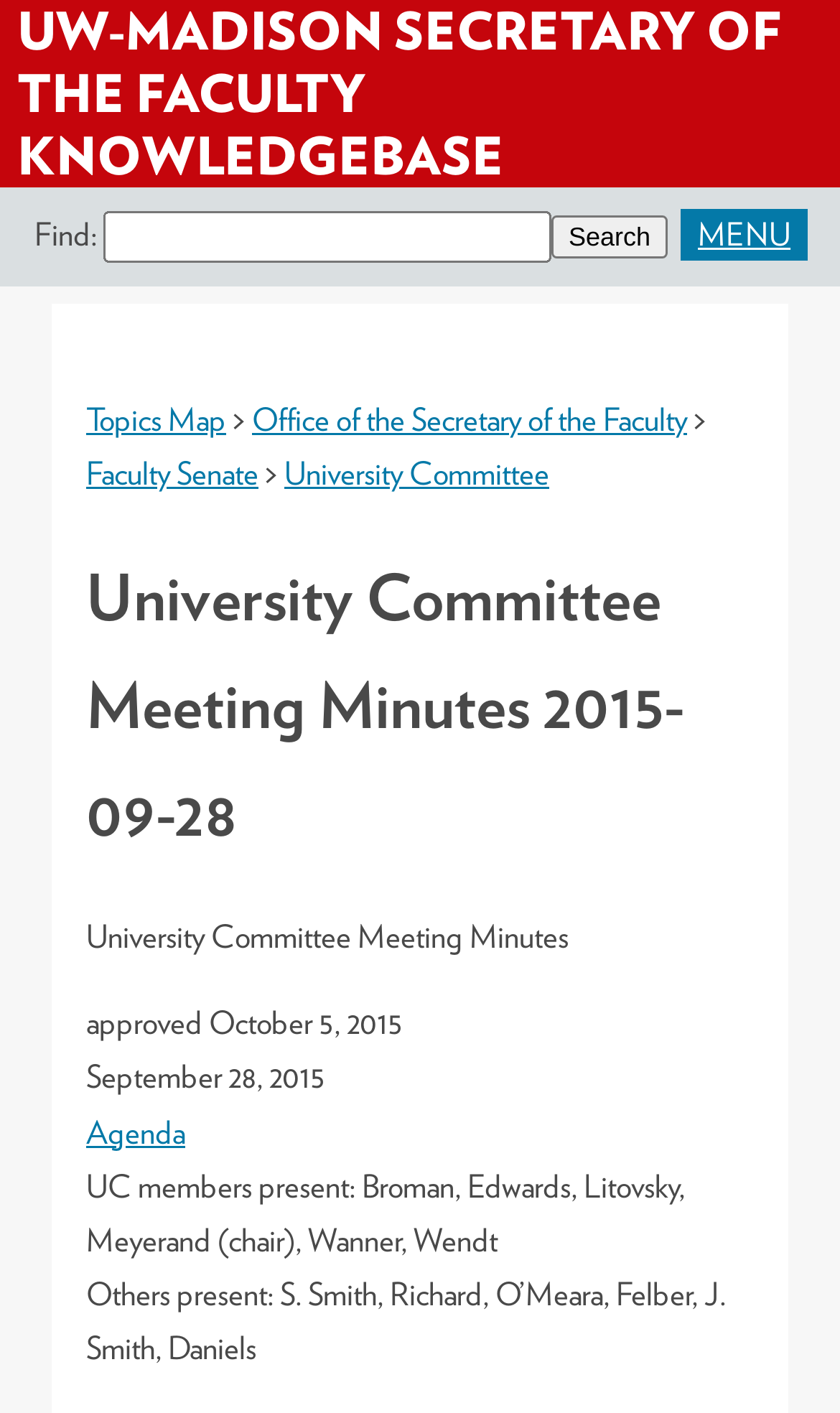Please use the details from the image to answer the following question comprehensively:
Who is the chair of the University Committee?

The webpage mentions that 'UC members present: Broman, Edwards, Litovsky, Meyerand (chair), Wanner, Wendt', indicating that Meyerand is the chair of the University Committee.